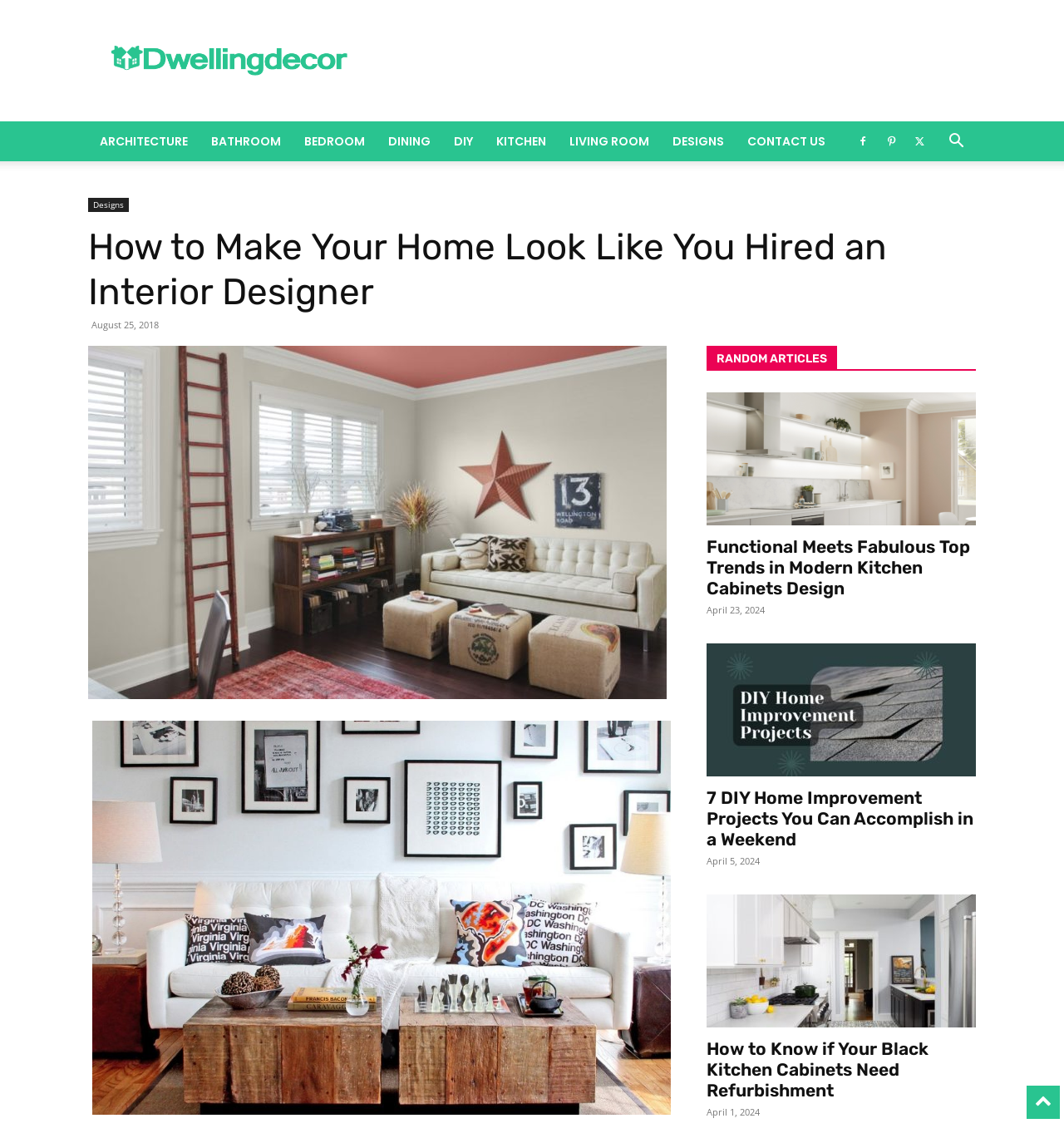Identify the bounding box coordinates of the element to click to follow this instruction: 'Search for designs'. Ensure the coordinates are four float values between 0 and 1, provided as [left, top, right, bottom].

[0.88, 0.116, 0.917, 0.132]